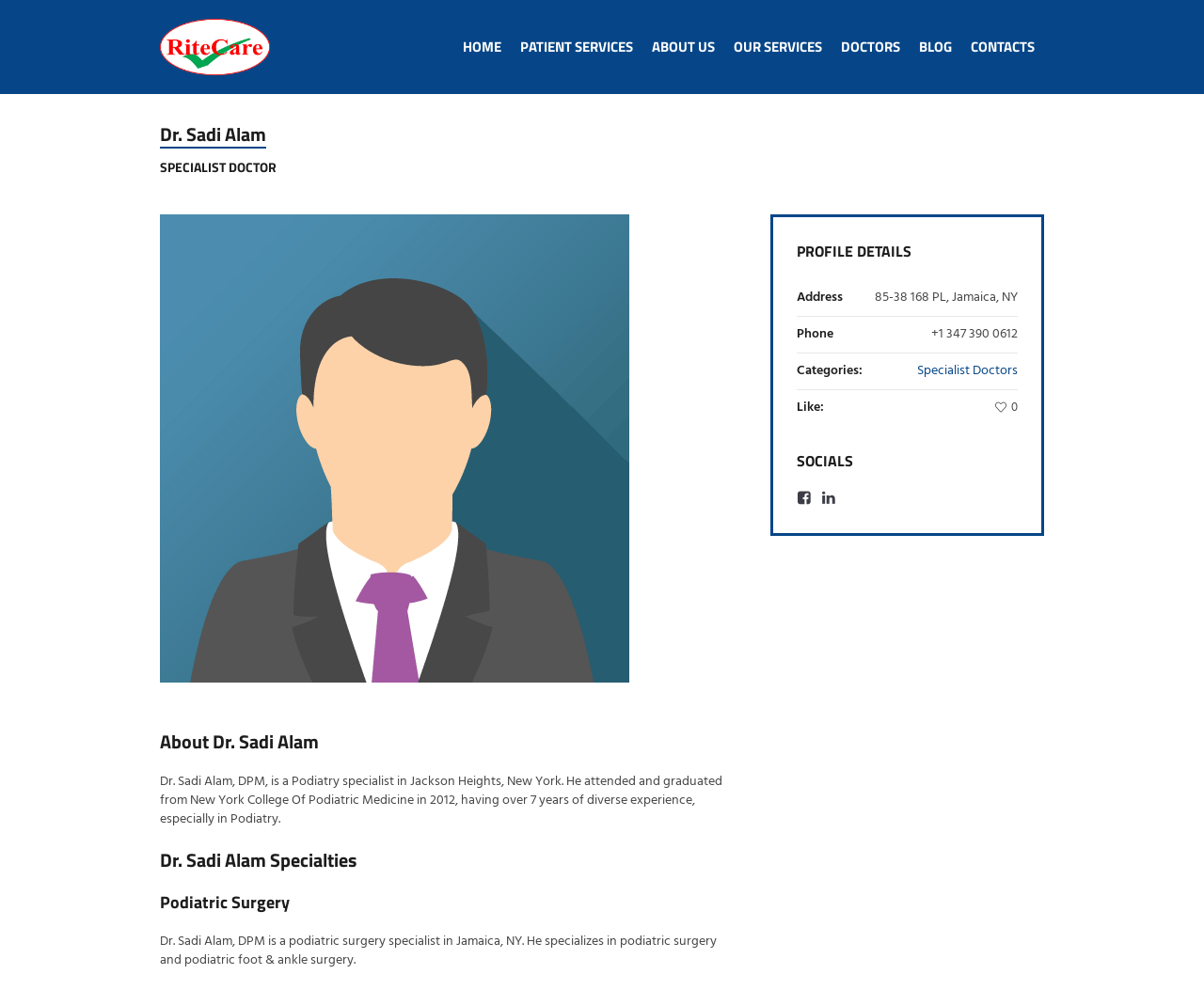What is Dr. Sadi Alam's phone number?
Please answer the question with a single word or phrase, referencing the image.

+1 347 390 0612